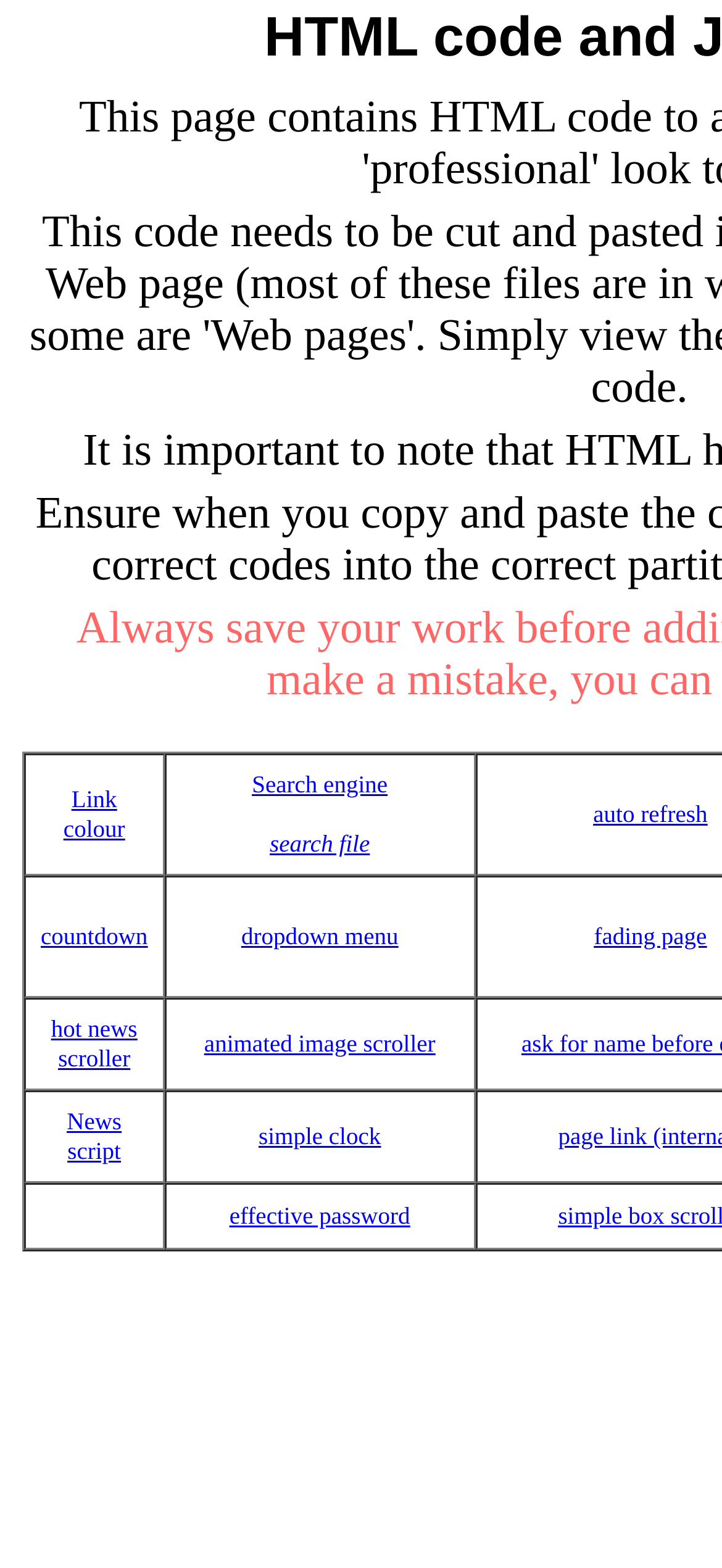Identify the bounding box coordinates for the UI element described as follows: Link colour. Use the format (top-left x, top-left y, bottom-right x, bottom-right y) and ensure all values are floating point numbers between 0 and 1.

[0.088, 0.499, 0.173, 0.538]